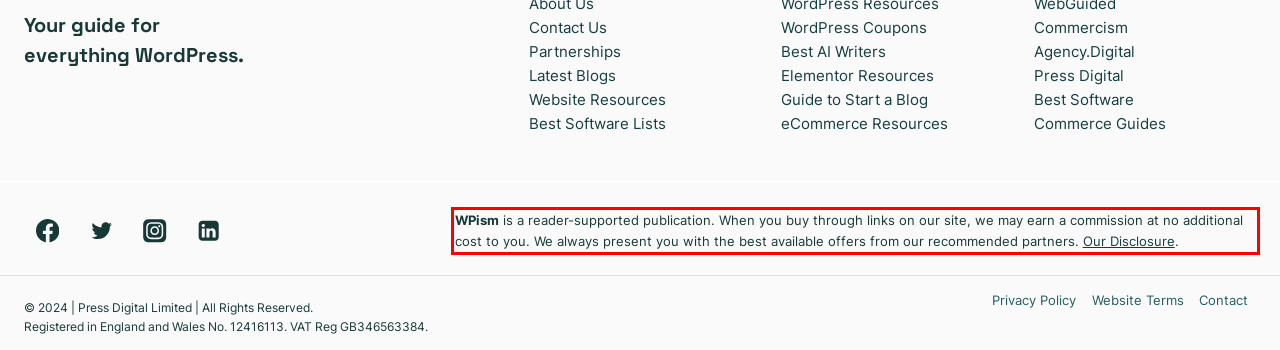Given a screenshot of a webpage with a red bounding box, extract the text content from the UI element inside the red bounding box.

WPism is a reader-supported publication. When you buy through links on our site, we may earn a commission at no additional cost to you. We always present you with the best available offers from our recommended partners. Our Disclosure.